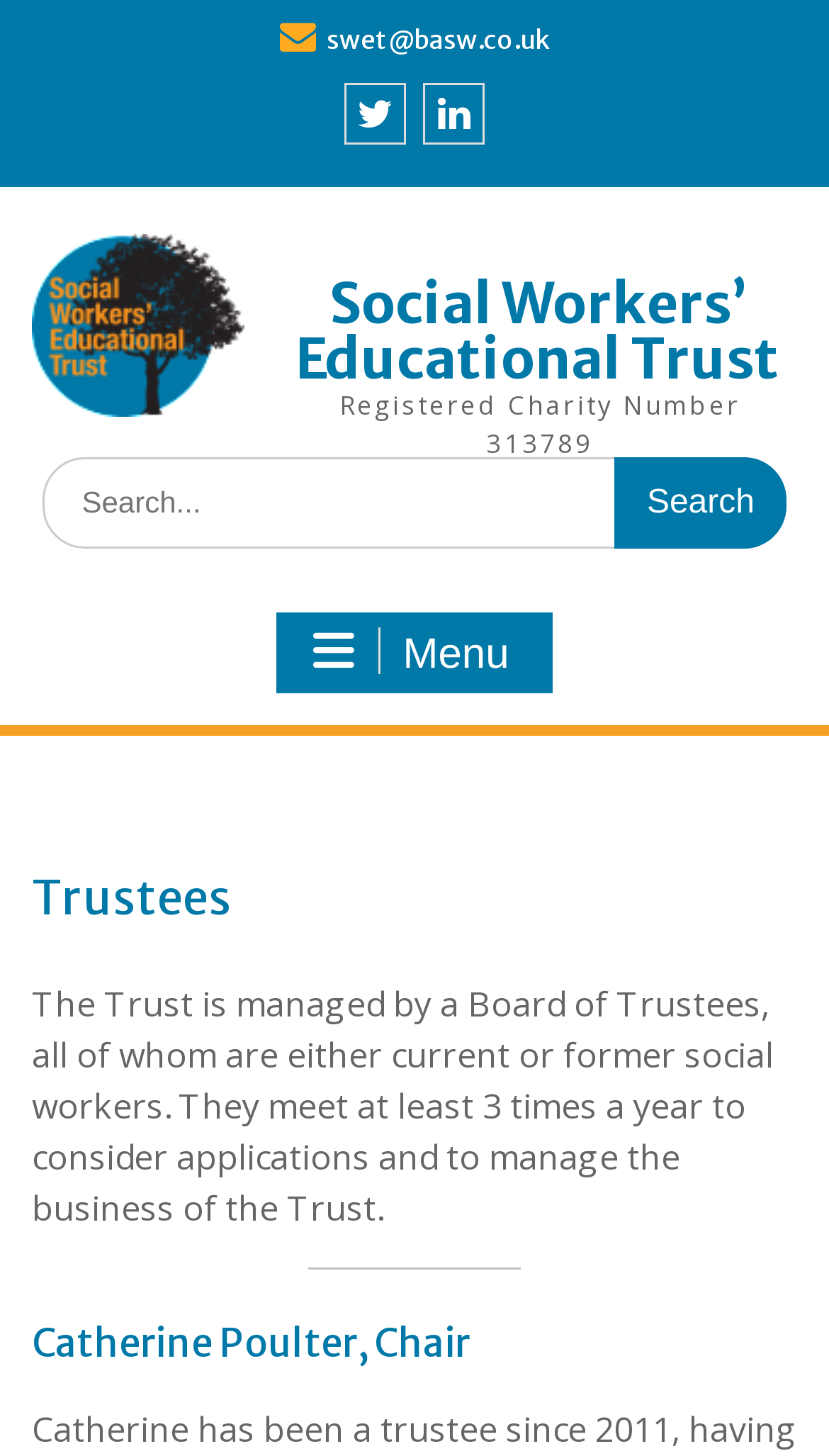Give a concise answer using one word or a phrase to the following question:
What is the email address to contact?

swet@basw.co.uk